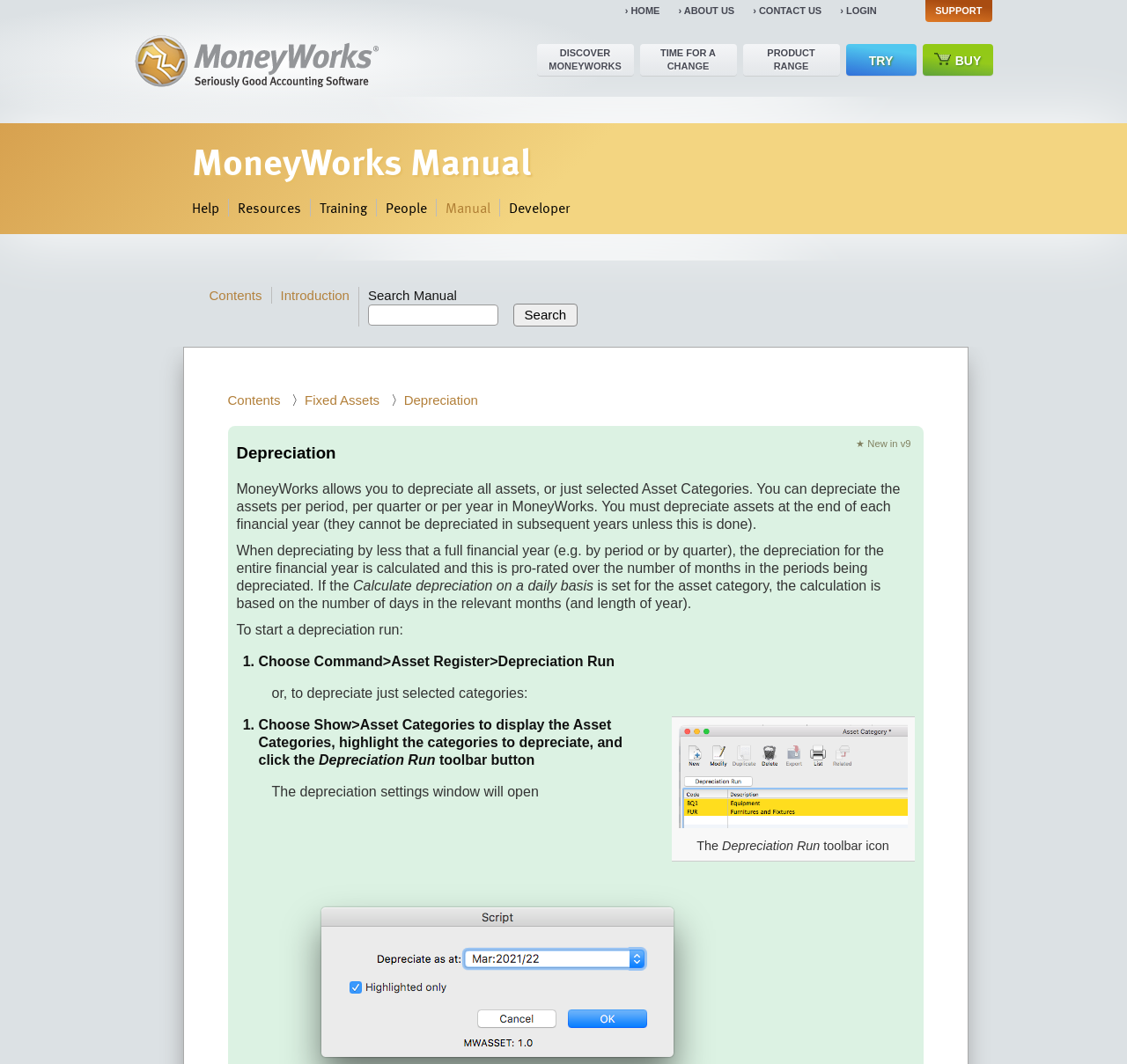What is the purpose of the 'Search Manual' textbox?
Could you give a comprehensive explanation in response to this question?

The 'Search Manual' textbox is located next to the 'Search' button, which suggests that it is used to input search queries to search the manual. The presence of the 'Search' button next to the textbox further supports this conclusion.